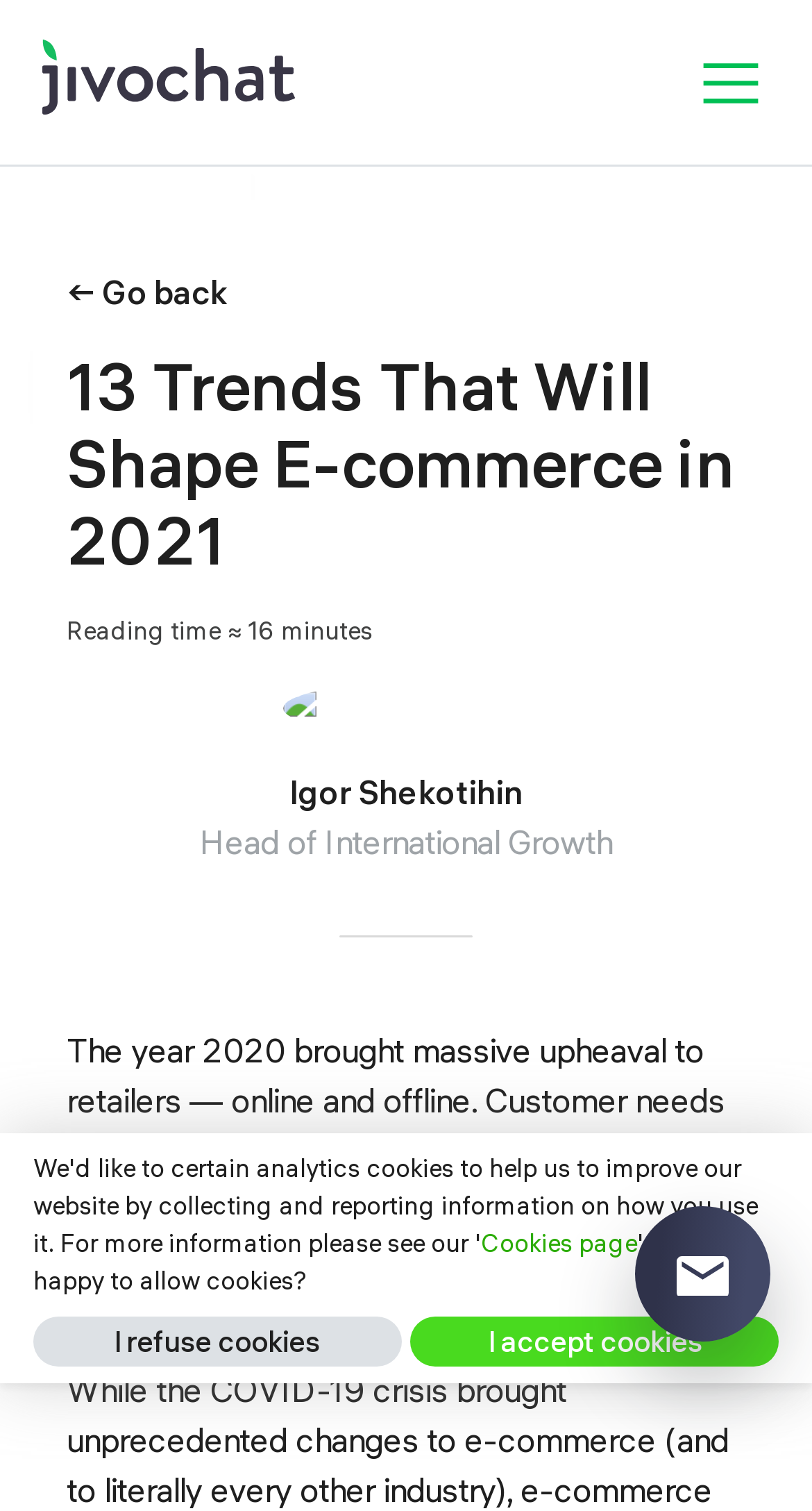Write an elaborate caption that captures the essence of the webpage.

The webpage is about 13 trends that will shape e-commerce in 2021. At the top left, there is a link. On the top right, there is an image. Below the image, there is a heading with the title "13 Trends That Will Shape E-commerce in 2021". 

To the right of the heading, there is a section with text "Reading time" followed by "≈" and "16 minutes", indicating the time it takes to read the article. Below this section, there is an image of Igor Shekotihin, the Head of International Growth, with his title written next to the image.

The main content of the webpage is a paragraph of text that starts with "The year 2020 brought massive upheaval to retailers — online and offline. Customer needs changed overnight, and emerging trends suddenly became more urgent, forcing sellers to rethink their game plan and embrace tech-driven online shopping trends." This paragraph is located below the image and title section.

At the bottom of the page, there are three elements: a link to the "Cookies page" on the left, and two buttons "I refuse cookies" and "I accept cookies" on the right.